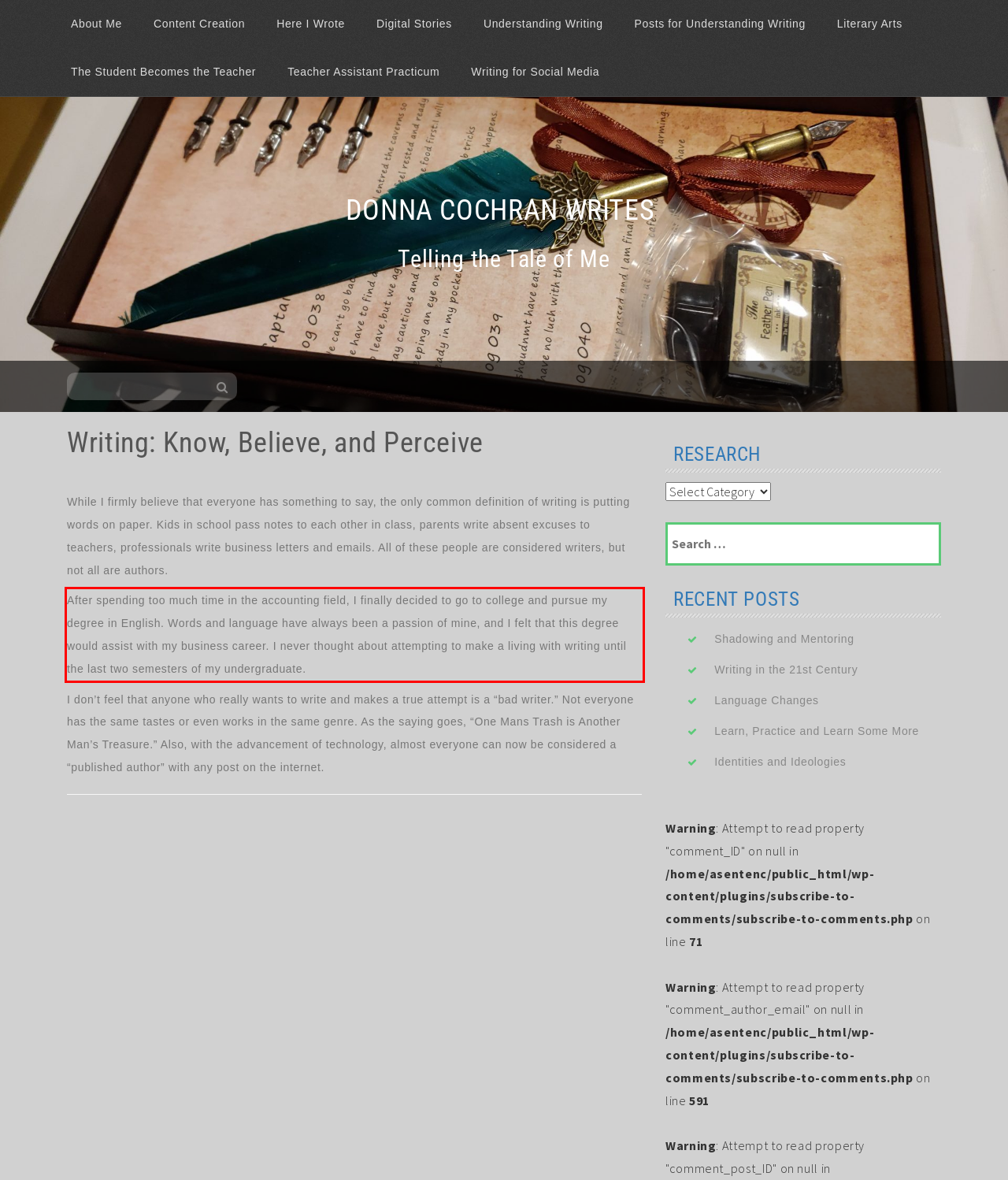Examine the webpage screenshot, find the red bounding box, and extract the text content within this marked area.

After spending too much time in the accounting field, I finally decided to go to college and pursue my degree in English. Words and language have always been a passion of mine, and I felt that this degree would assist with my business career. I never thought about attempting to make a living with writing until the last two semesters of my undergraduate.